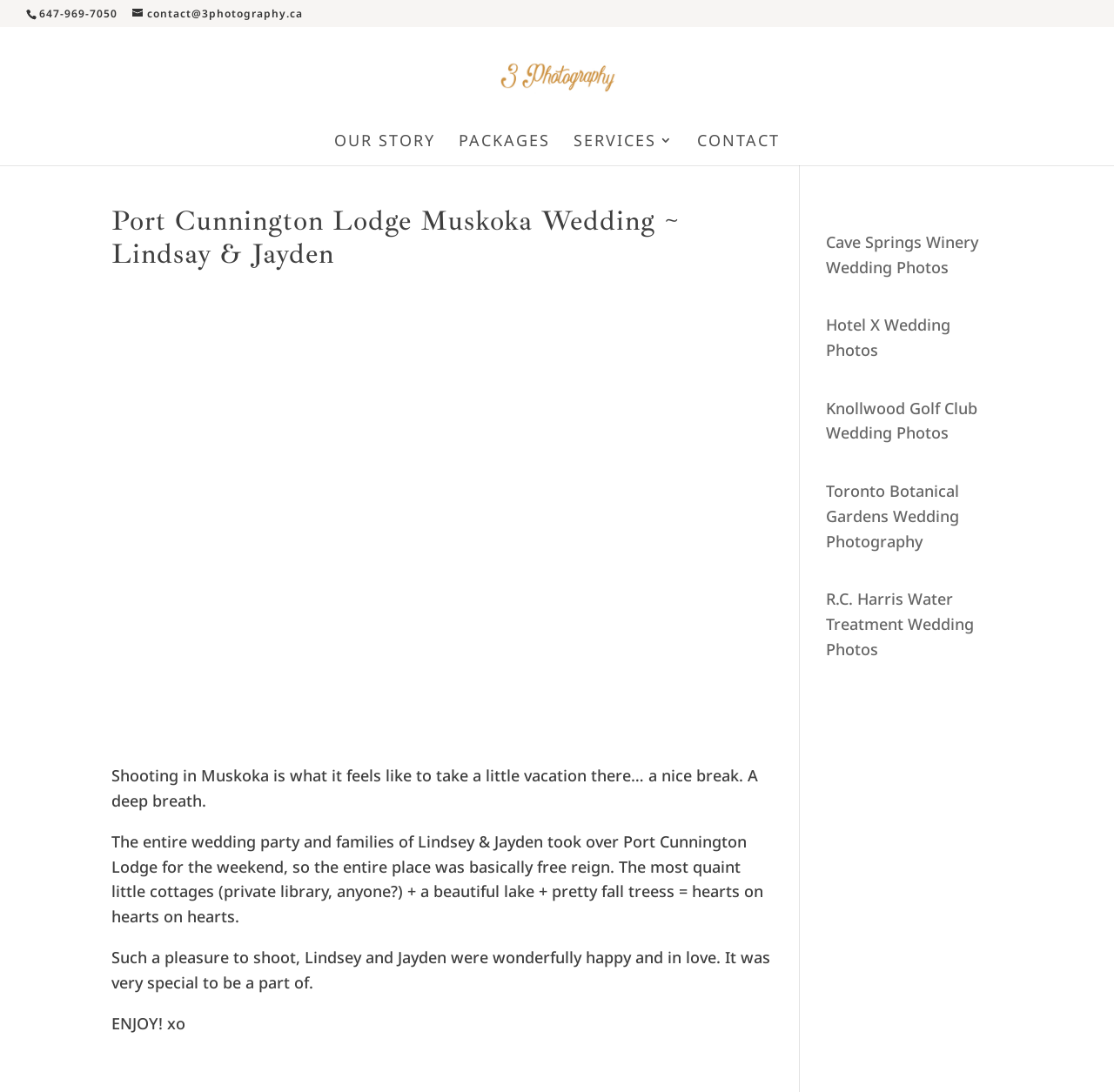Please answer the following question using a single word or phrase: 
What is the name of the photographer?

3Photography